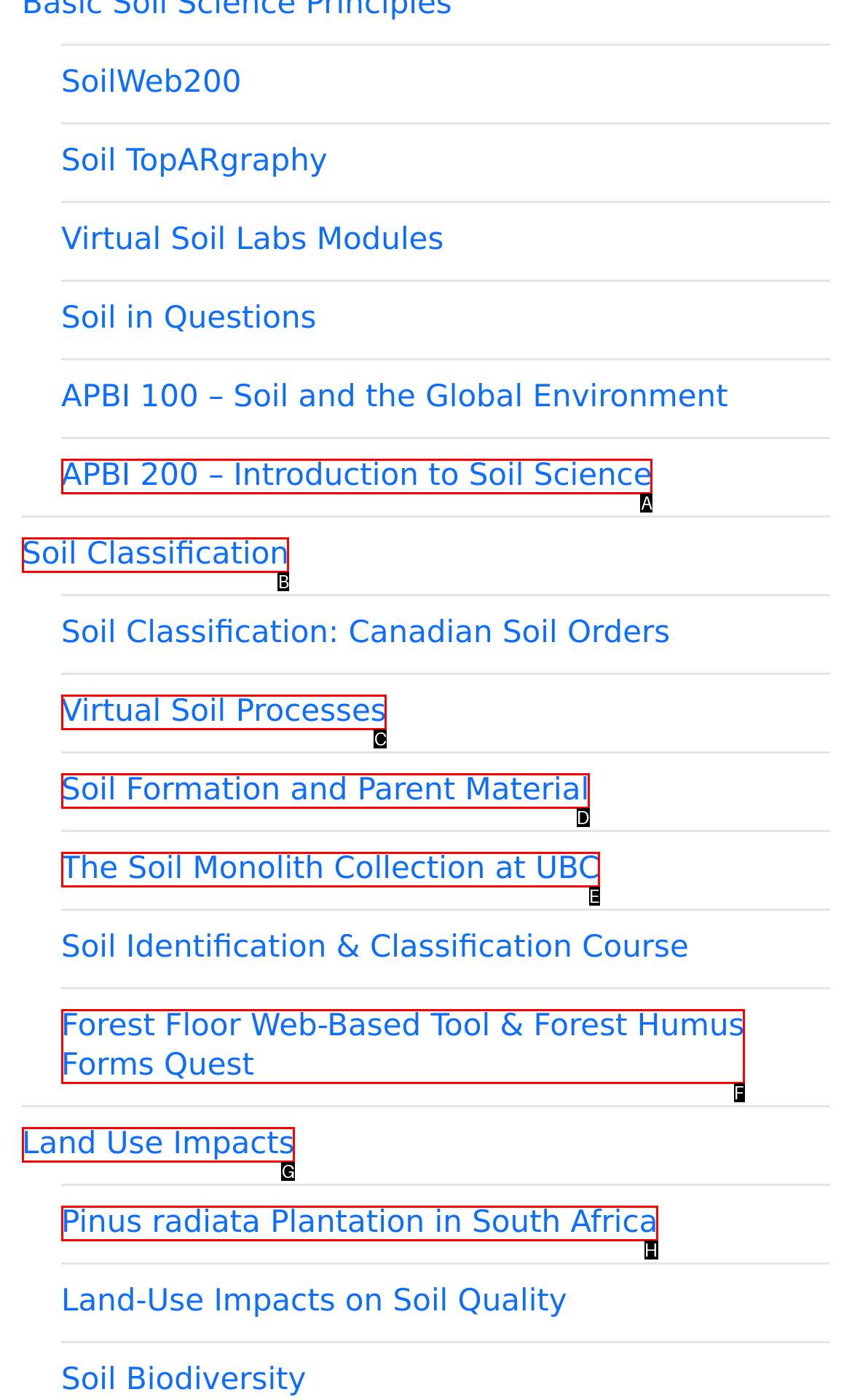Identify the letter of the UI element you should interact with to perform the task: explore Soil Classification
Reply with the appropriate letter of the option.

B